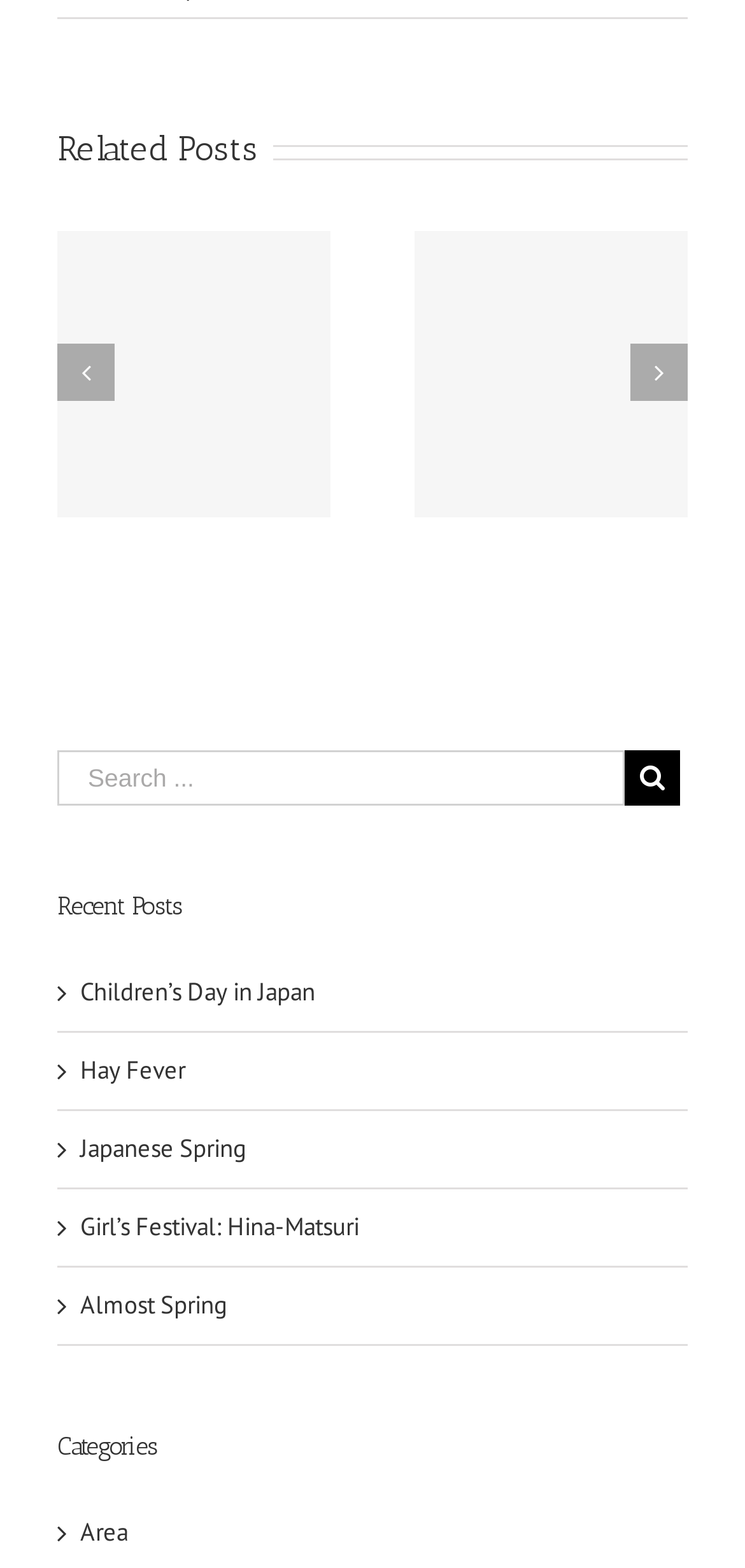Please answer the following question using a single word or phrase: 
What is the title of the first recent post?

Children’s Day in Japan